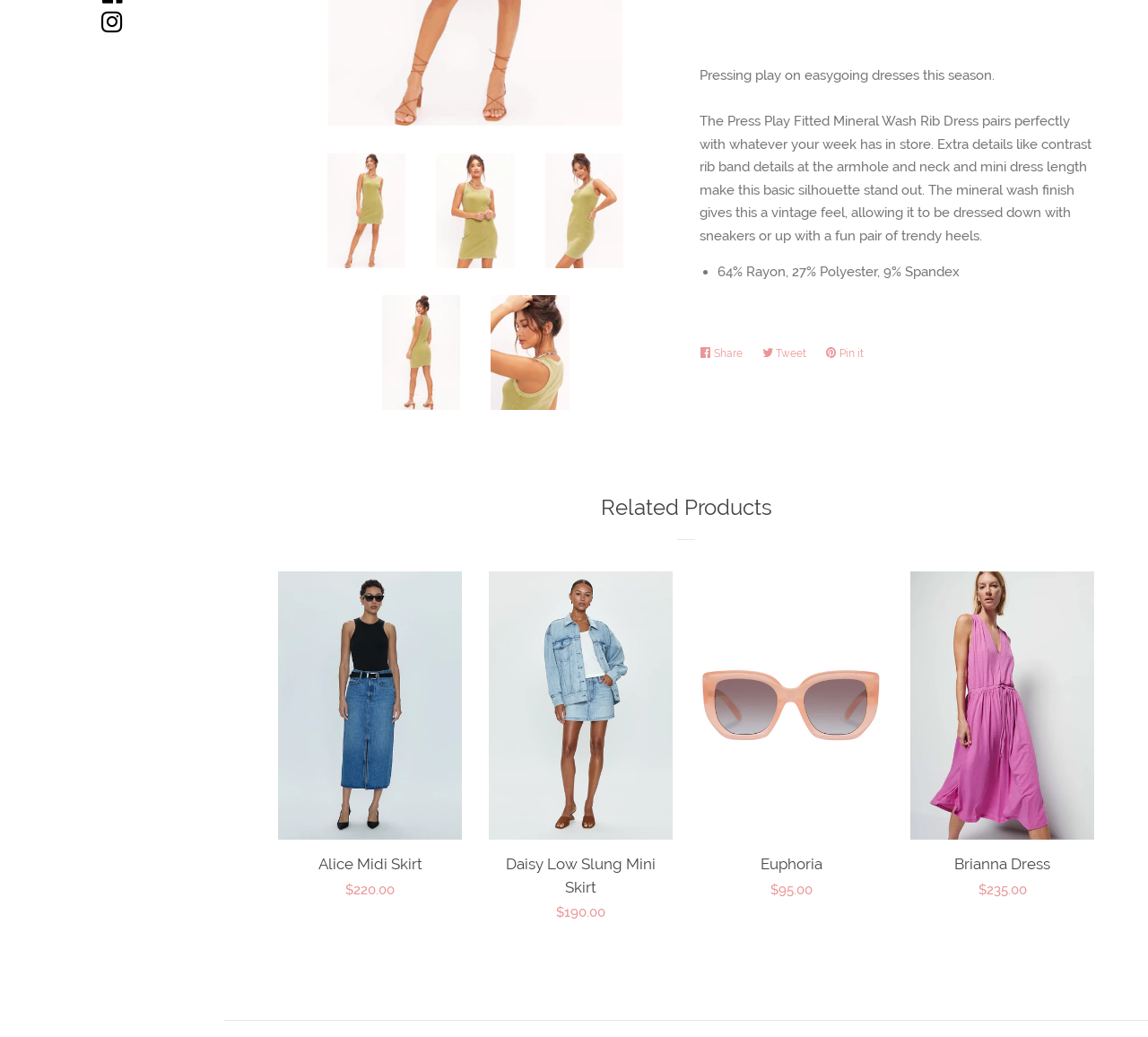Find the bounding box of the web element that fits this description: "Instagram".

[0.088, 0.011, 0.107, 0.038]